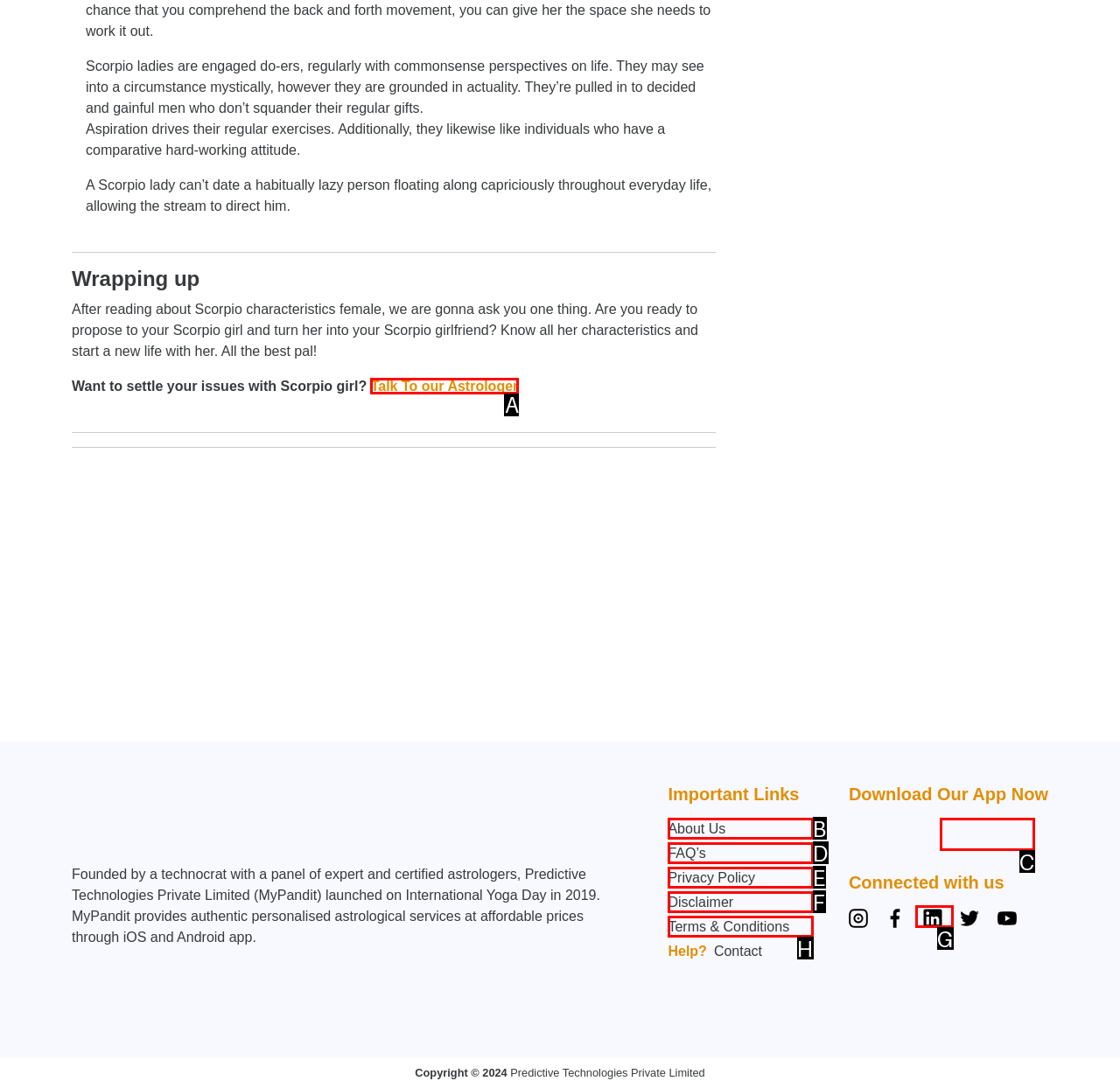Please indicate which option's letter corresponds to the task: Talk to our Astrologer by examining the highlighted elements in the screenshot.

A